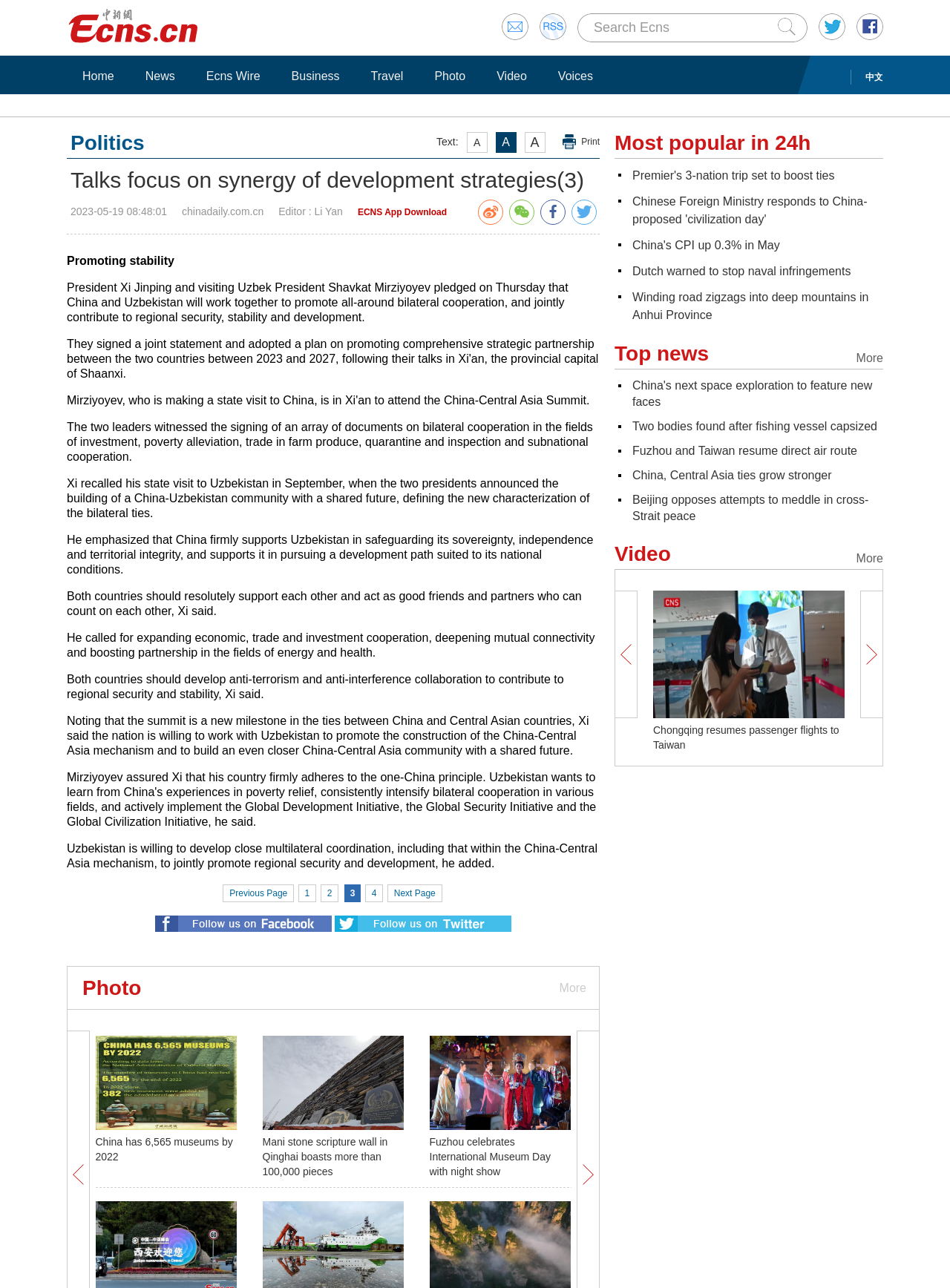What is the name of the mechanism mentioned in the article?
Look at the image and construct a detailed response to the question.

The article mentions the China-Central Asia mechanism as a platform for promoting regional security and development, in the context of the talks between President Xi Jinping and Uzbek President Shavkat Mirziyoyev.